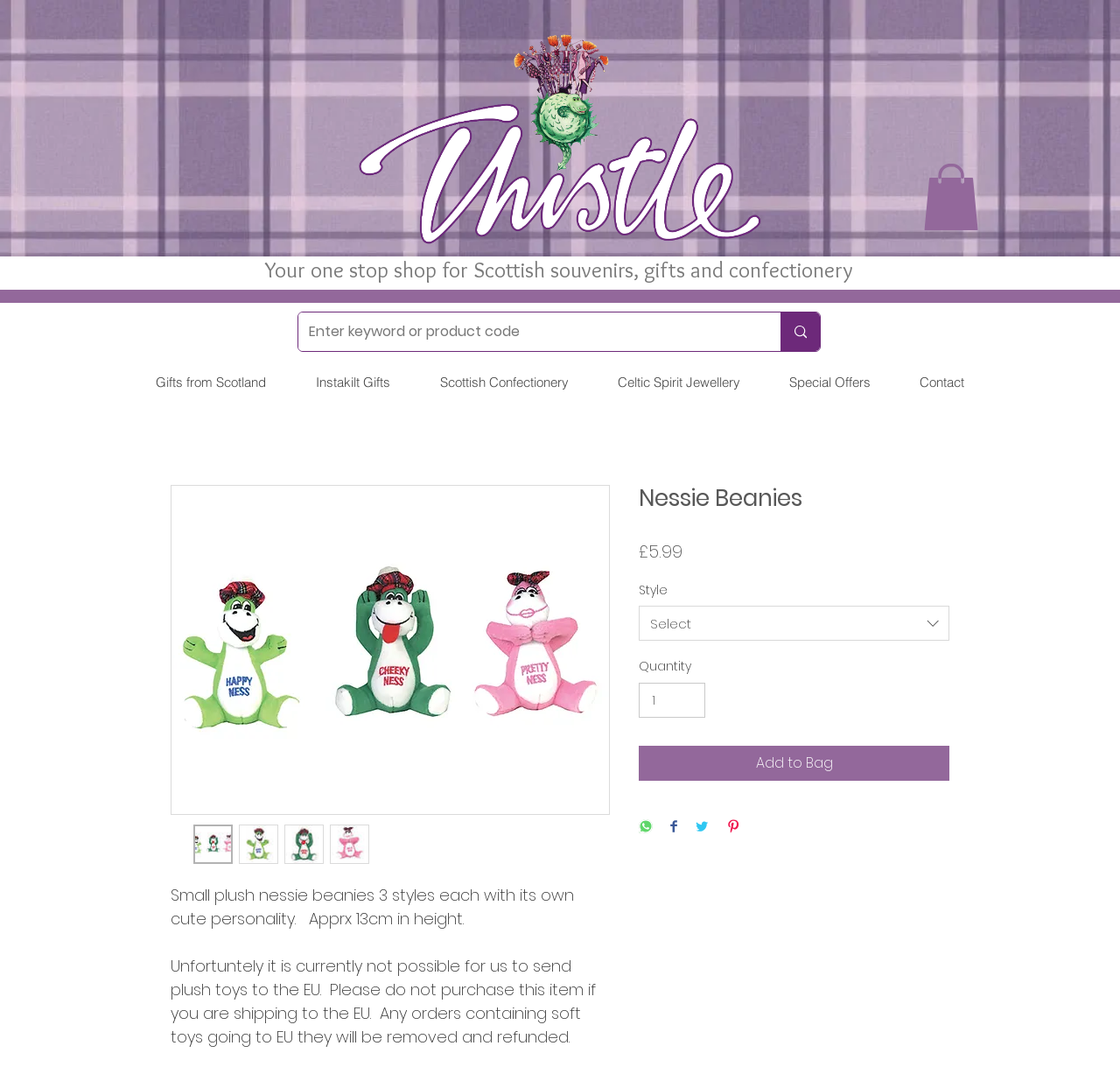Locate the bounding box of the UI element described by: "aria-label="Enter keyword or product code"" in the given webpage screenshot.

[0.697, 0.291, 0.732, 0.327]